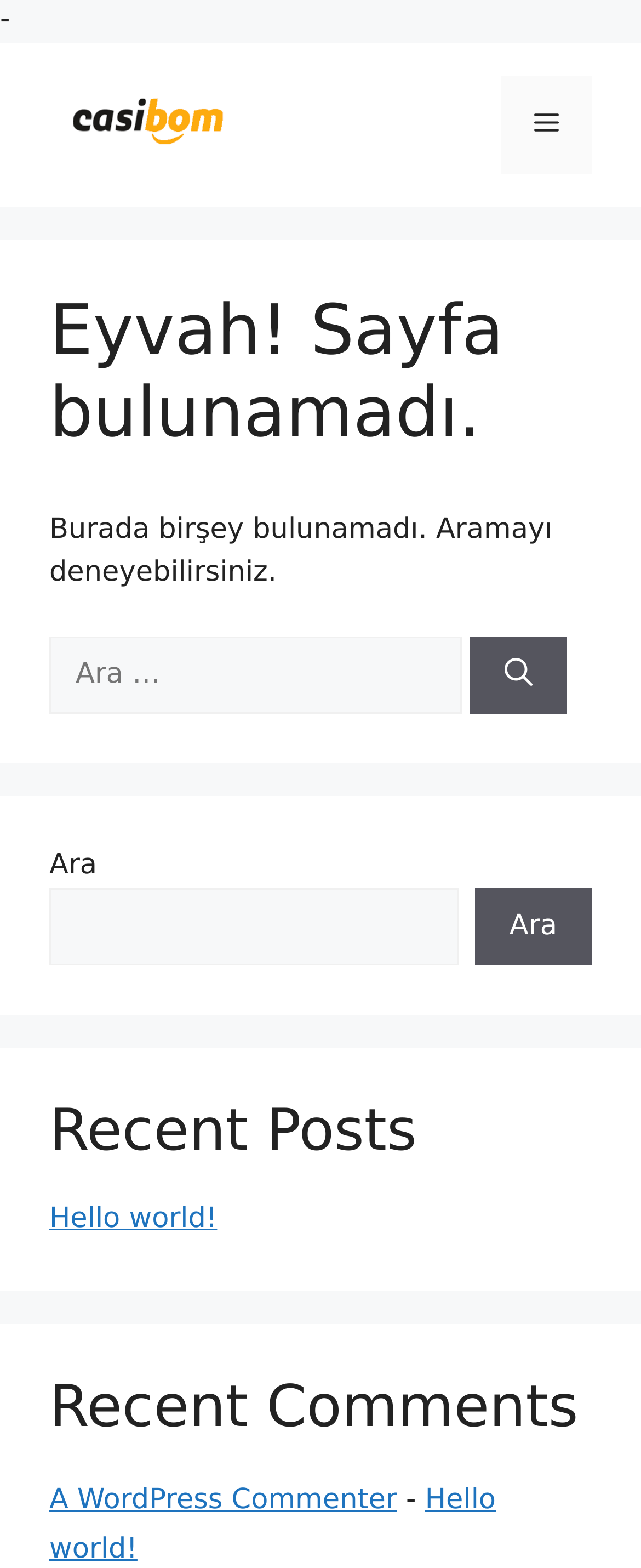How many recent posts are listed on the page?
Provide a well-explained and detailed answer to the question.

In the complementary section of the page, there is a heading 'Recent Posts' followed by a link 'Hello world!'. This suggests that there is only one recent post listed on the page.